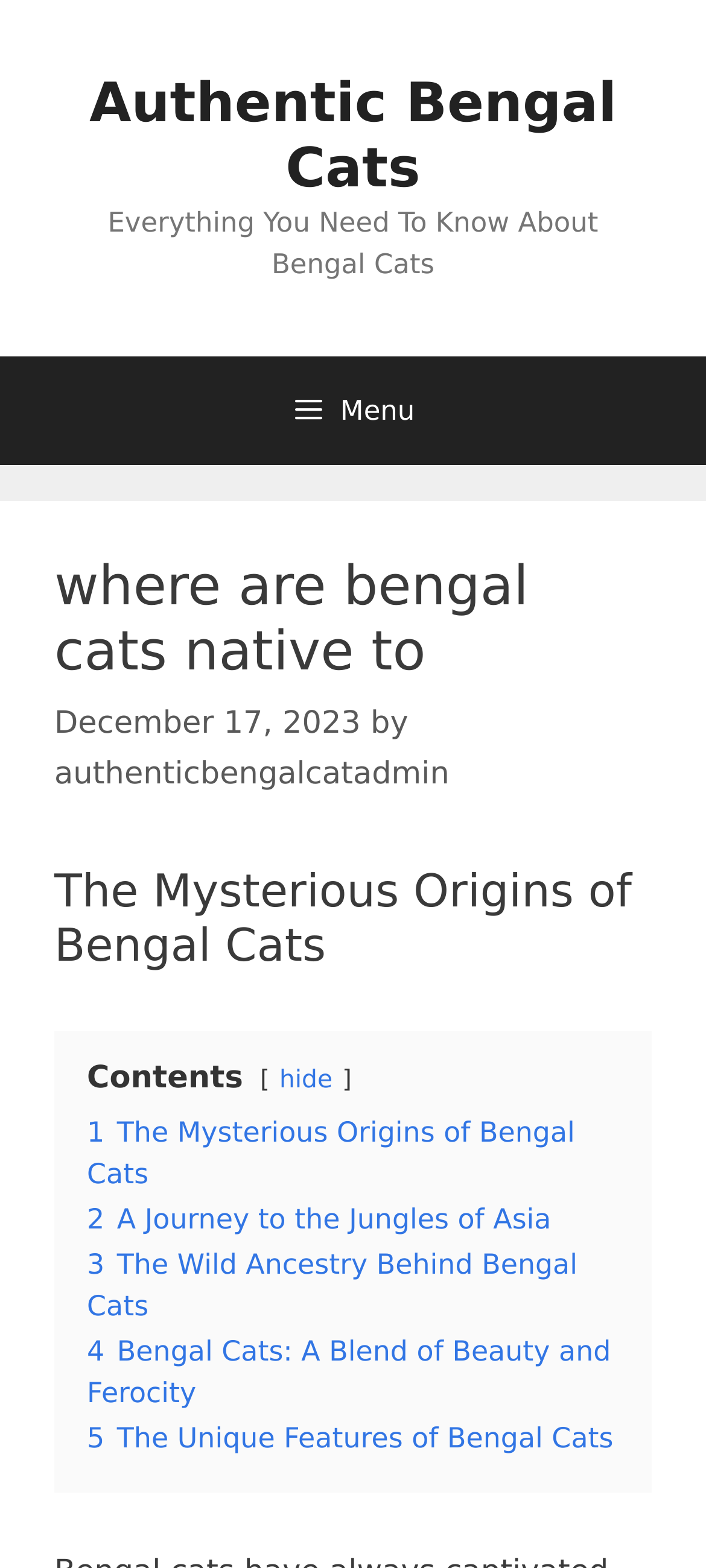What is the name of the website?
Please provide an in-depth and detailed response to the question.

I found the name of the website by looking at the banner element at the top of the page, which contains the text 'Authentic Bengal Cats'.